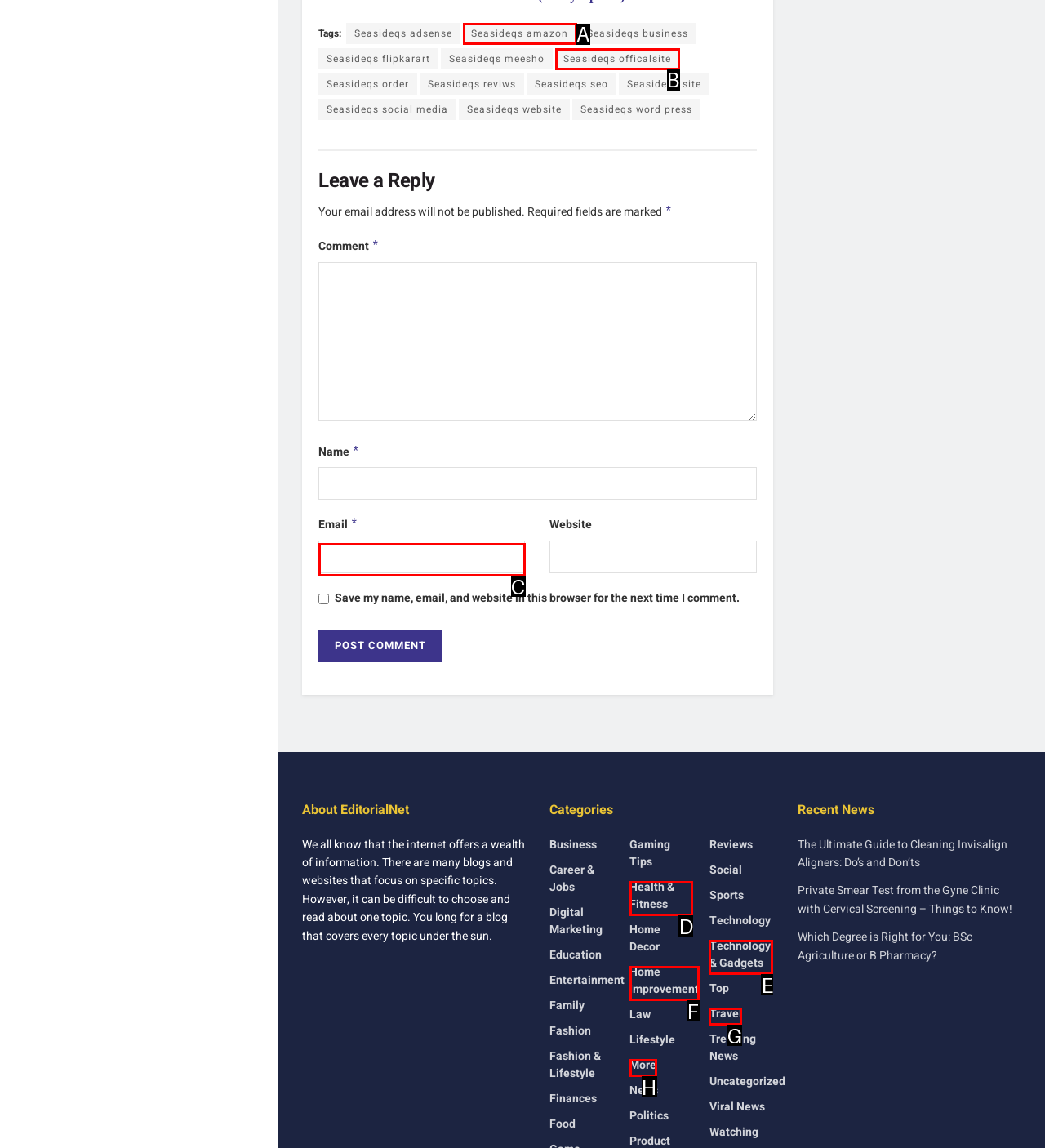Tell me which option best matches the description: parent_node: Email * aria-describedby="email-notes" name="email"
Answer with the option's letter from the given choices directly.

C